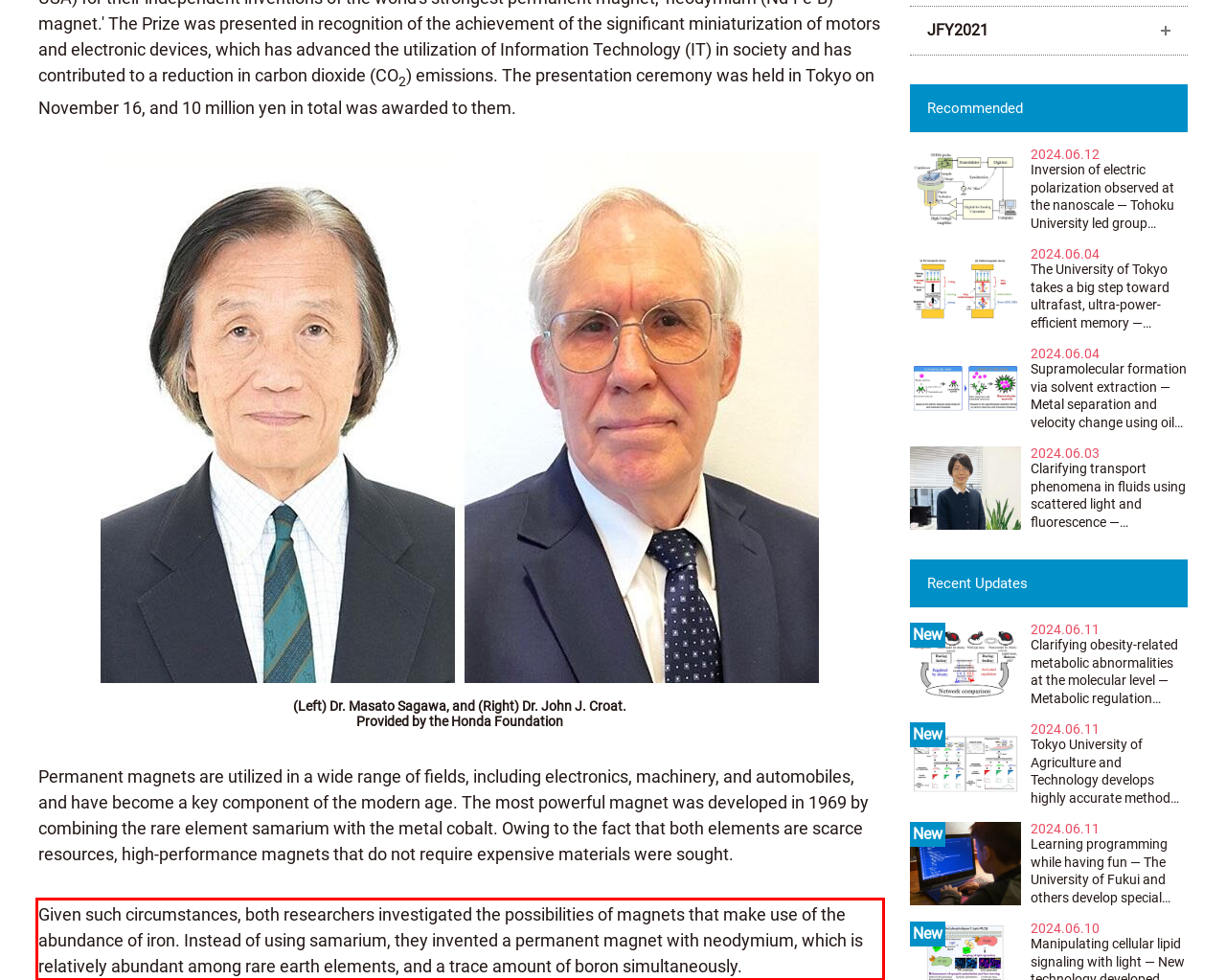Analyze the screenshot of the webpage that features a red bounding box and recognize the text content enclosed within this red bounding box.

Given such circumstances, both researchers investigated the possibilities of magnets that make use of the abundance of iron. Instead of using samarium, they invented a permanent magnet with neodymium, which is relatively abundant among rare earth elements, and a trace amount of boron simultaneously.